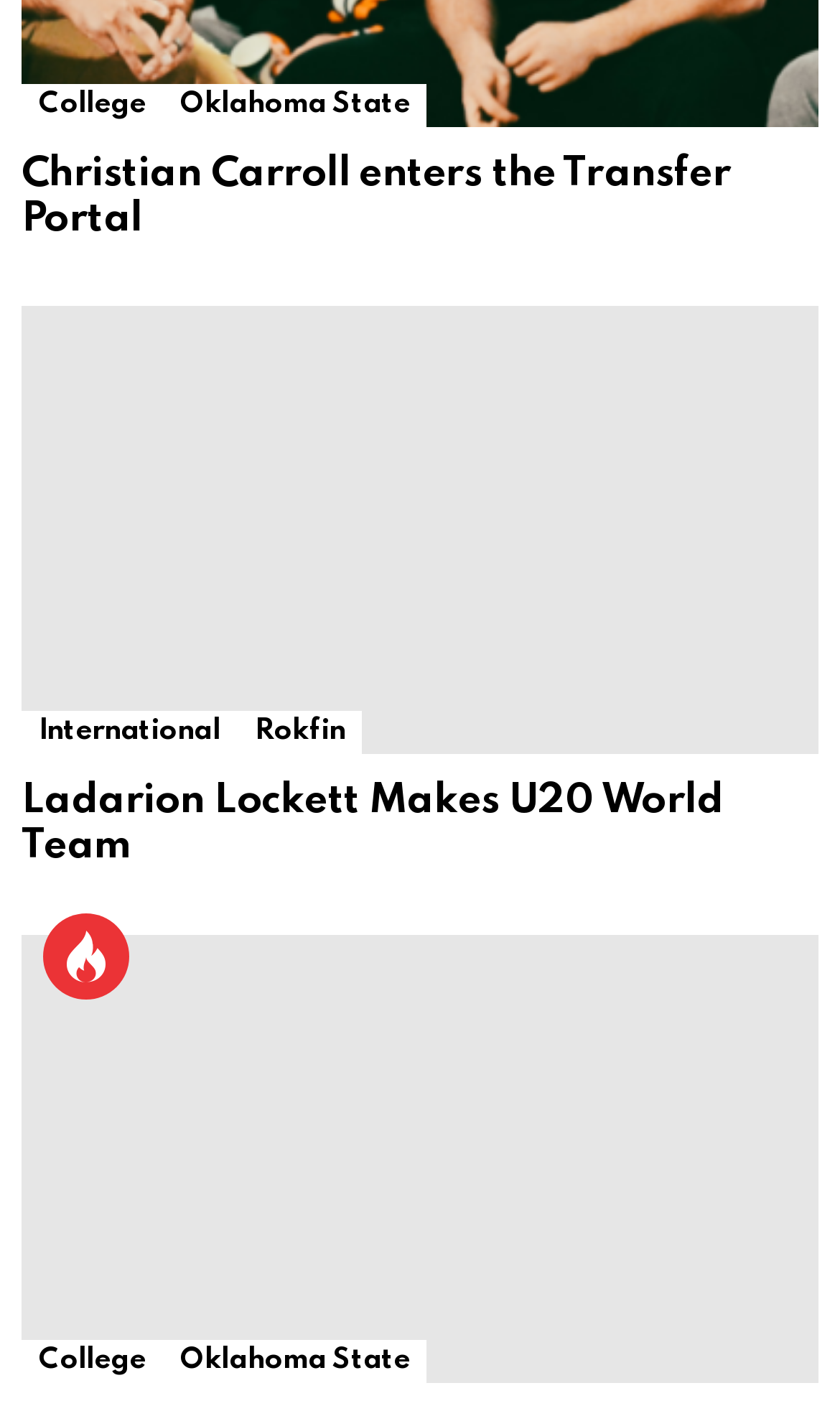Given the description Oklahoma State, predict the bounding box coordinates of the UI element. Ensure the coordinates are in the format (top-left x, top-left y, bottom-right x, bottom-right y) and all values are between 0 and 1.

[0.194, 0.952, 0.509, 0.983]